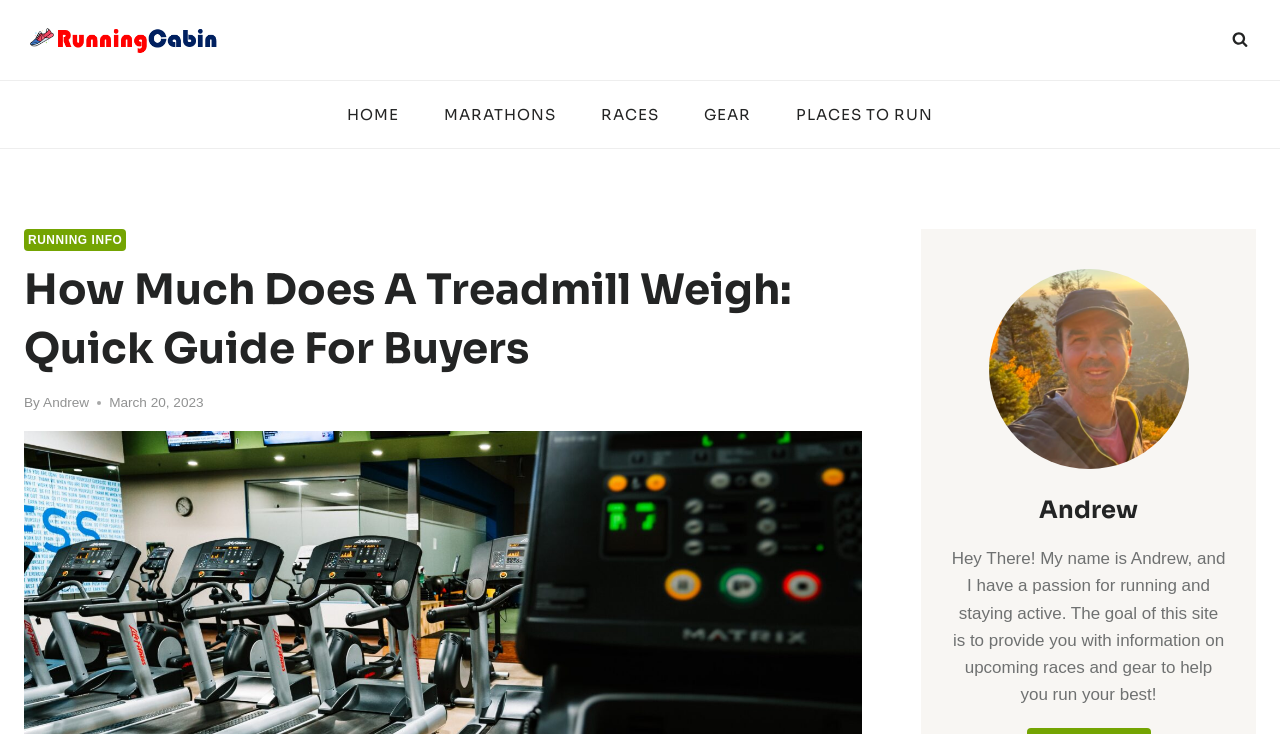Based on the element description, predict the bounding box coordinates (top-left x, top-left y, bottom-right x, bottom-right y) for the UI element in the screenshot: Home

[0.254, 0.138, 0.329, 0.174]